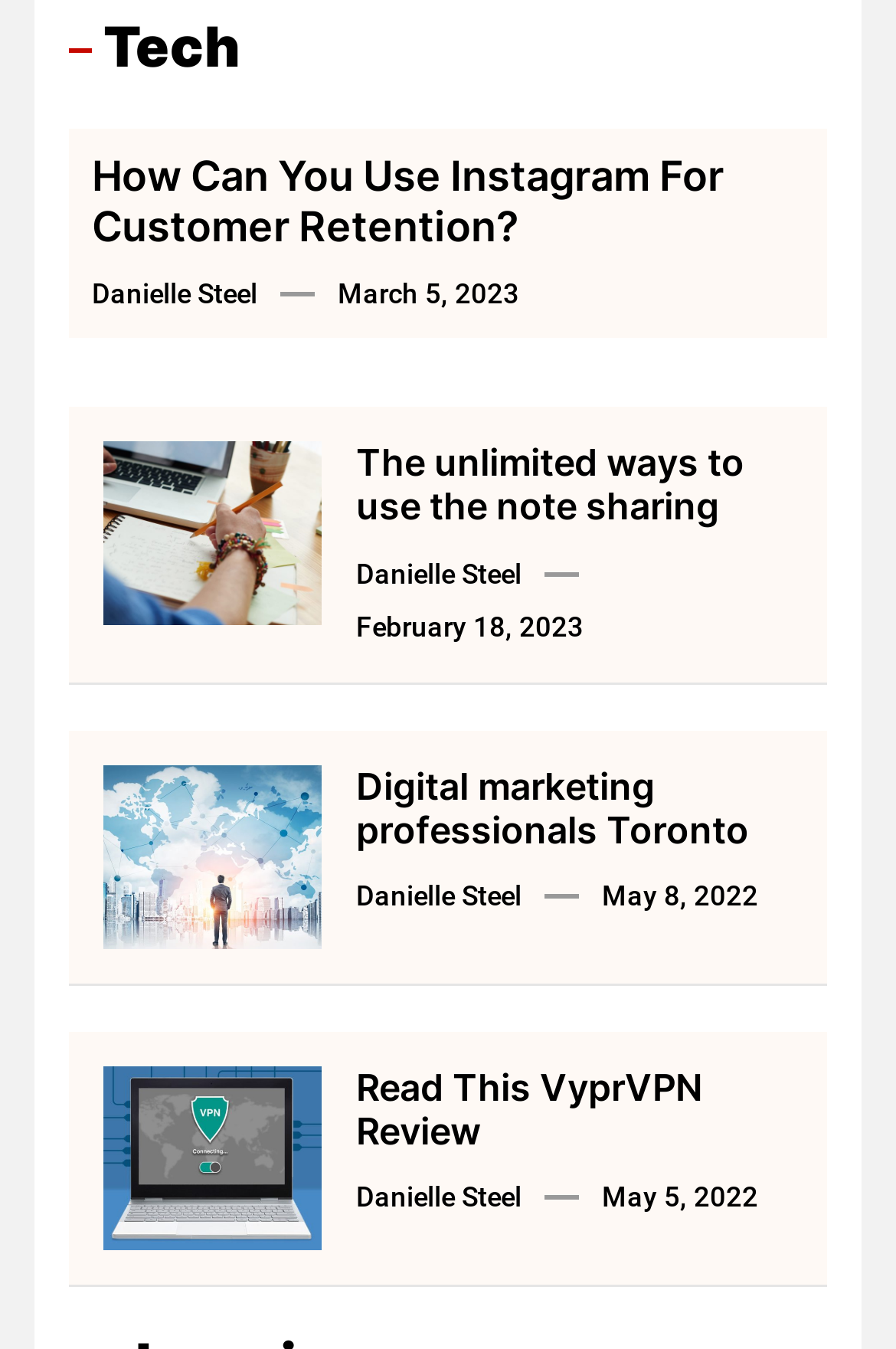How many links are in the second article?
Provide a comprehensive and detailed answer to the question.

I looked at the second article and counted the number of links, which are 'The unlimited ways to use the note sharing', 'Danielle Steel', and 'February 18, 2023'.